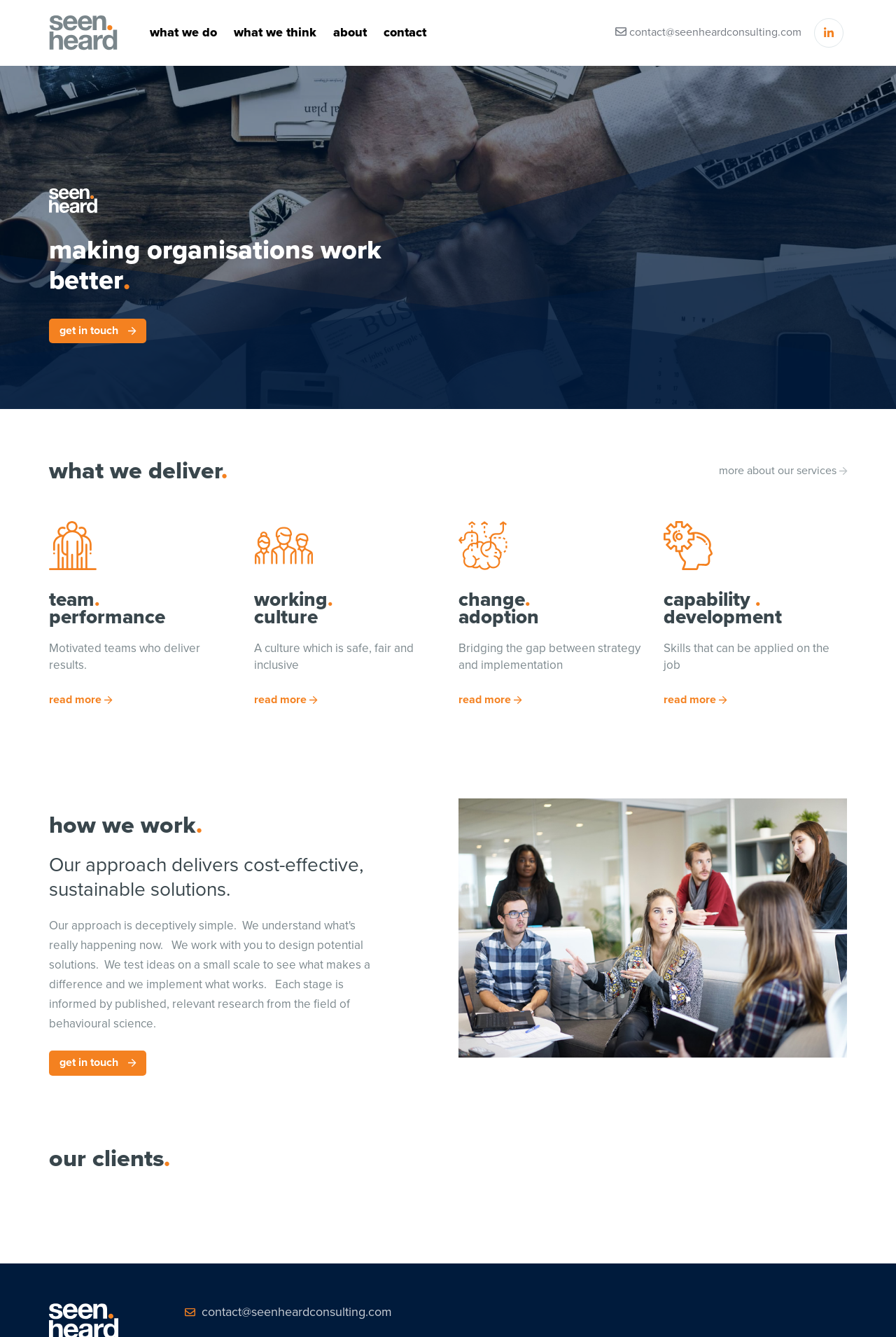Can you give a detailed response to the following question using the information from the image? What is the theme of the three sections with 'read more' links?

I examined the three sections with 'read more' links and found that they all relate to team and organisational performance, with topics such as motivated teams, working culture, and change adoption.